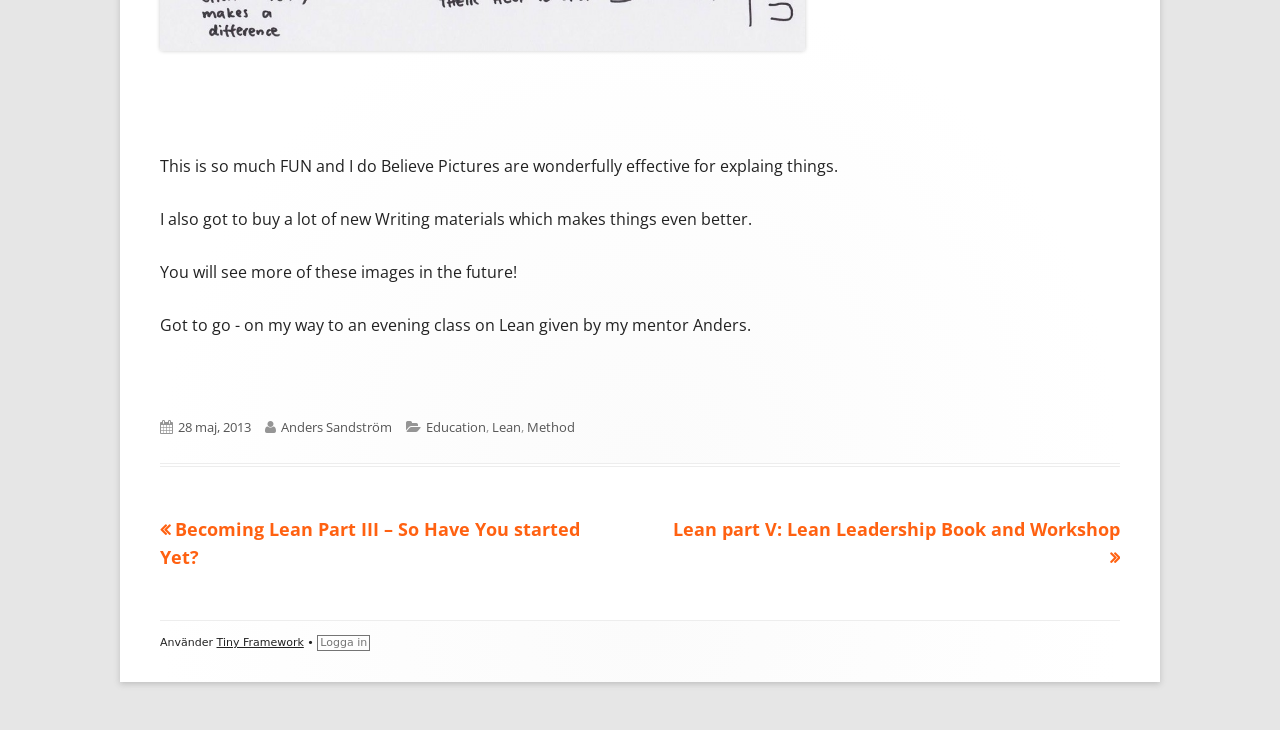What is the date of the post?
Using the image, provide a detailed and thorough answer to the question.

The date of the post can be found in the footer section of the webpage, where it is mentioned as 'Publicerat den' (which means 'published on' in Swedish) followed by a link to the date, which is '28 maj, 2013'.